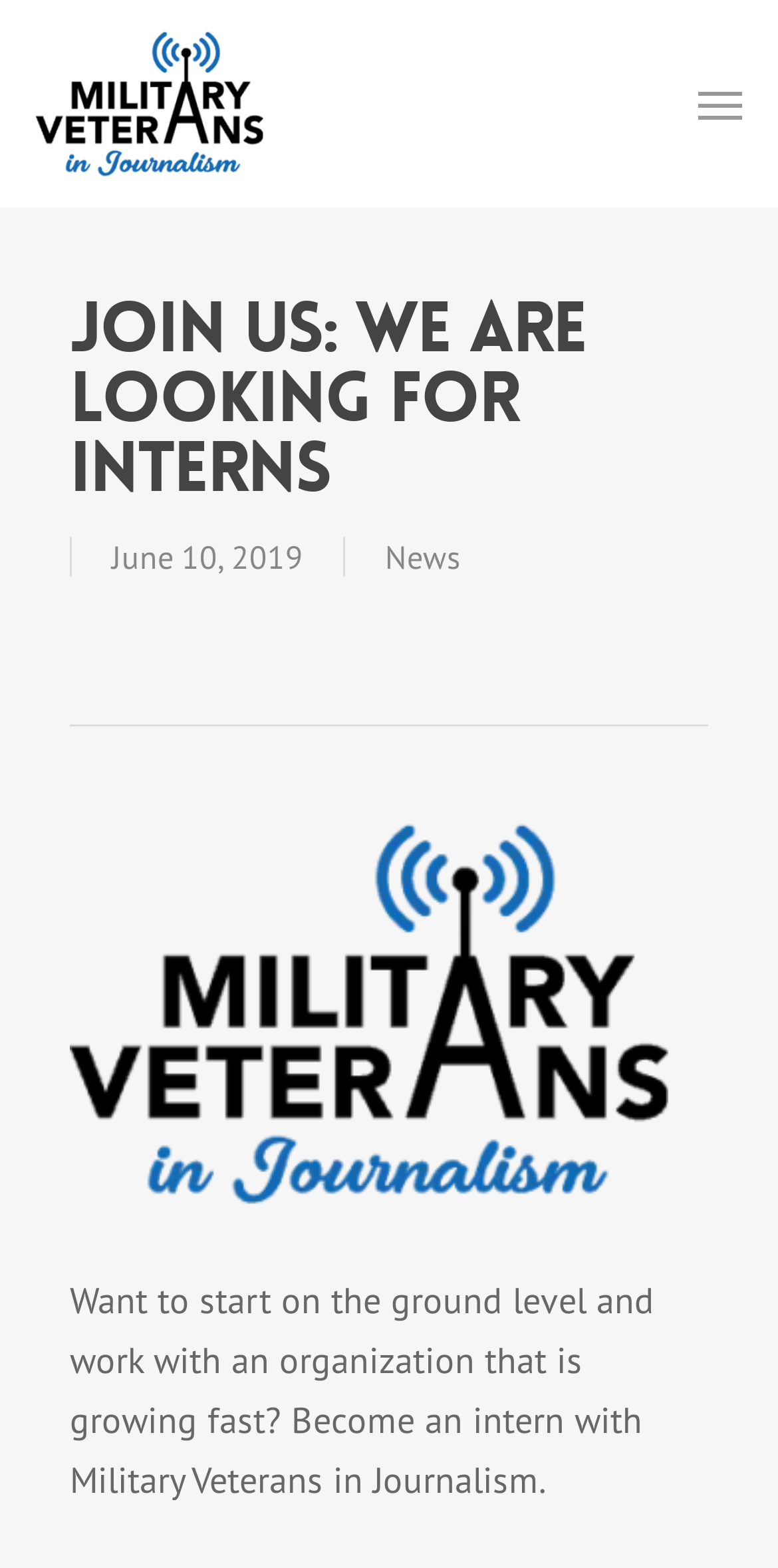What is the purpose of the internship?
Give a detailed explanation using the information visible in the image.

I found the purpose of the internship by reading the StaticText element with bounding box coordinates [0.09, 0.815, 0.841, 0.959], which states 'Want to start on the ground level and work with an organization that is growing fast? Become an intern with Military Veterans in Journalism.'